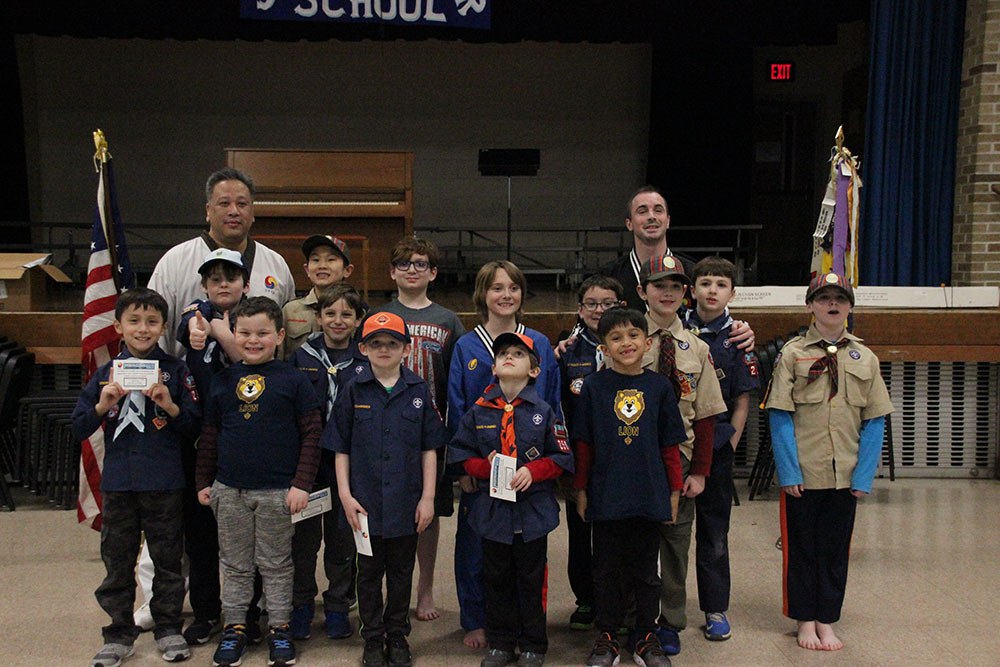What is the location of the Cub Scouts pack meeting?
Provide a detailed and well-explained answer to the question.

The location of the Cub Scouts pack meeting can be determined by reading the caption, which mentions that the event was held at a school in Mahwah.